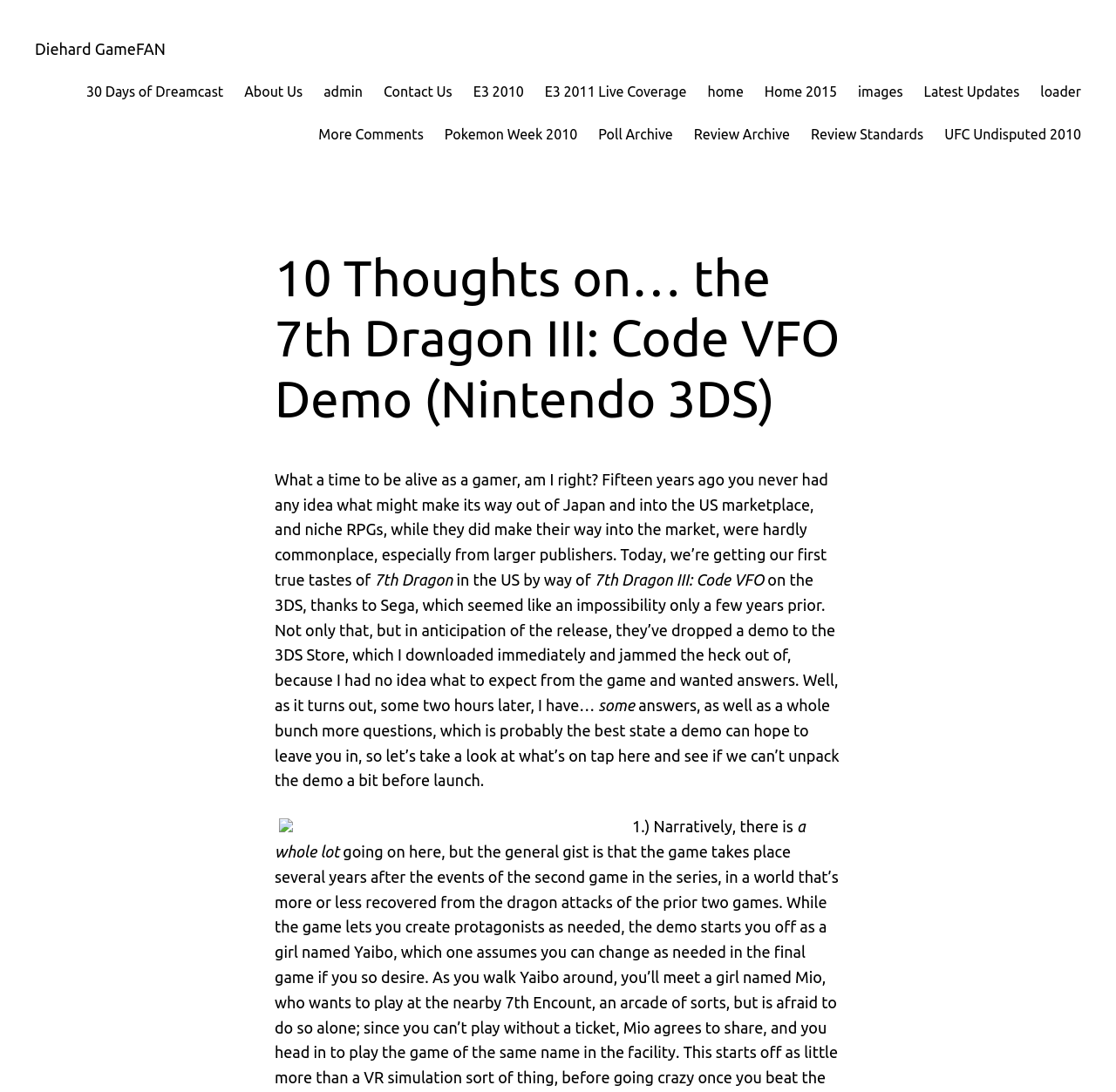What is the name of the website?
Kindly answer the question with as much detail as you can.

I determined the answer by looking at the top-left corner of the webpage, where I found a link with the text 'Diehard GameFAN', which is likely the name of the website.